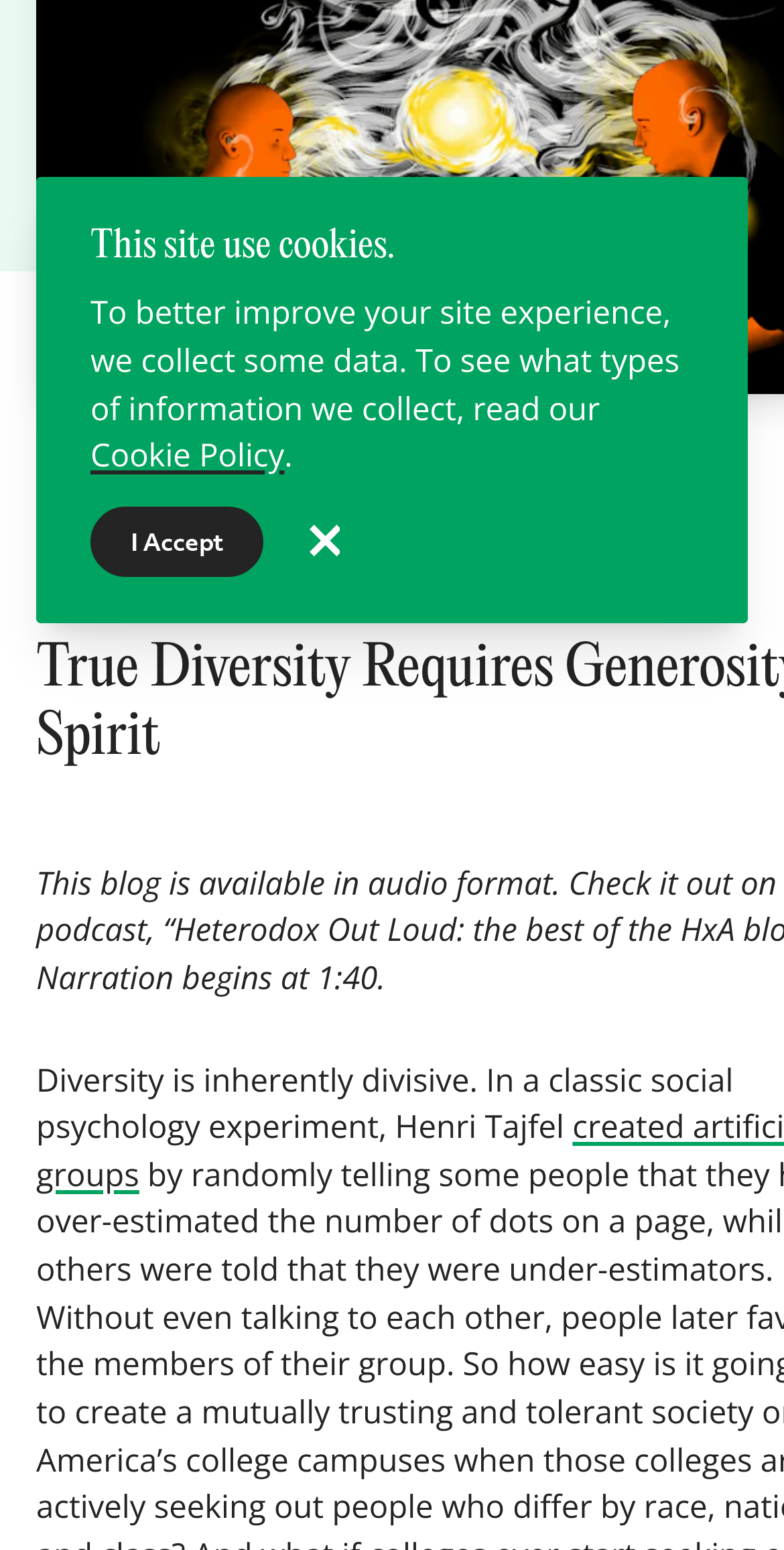Ascertain the bounding box coordinates for the UI element detailed here: "Diversity, Equity, and Inclusion (DEI)". The coordinates should be provided as [left, top, right, bottom] with each value being a float between 0 and 1.

[0.104, 0.583, 0.841, 0.613]